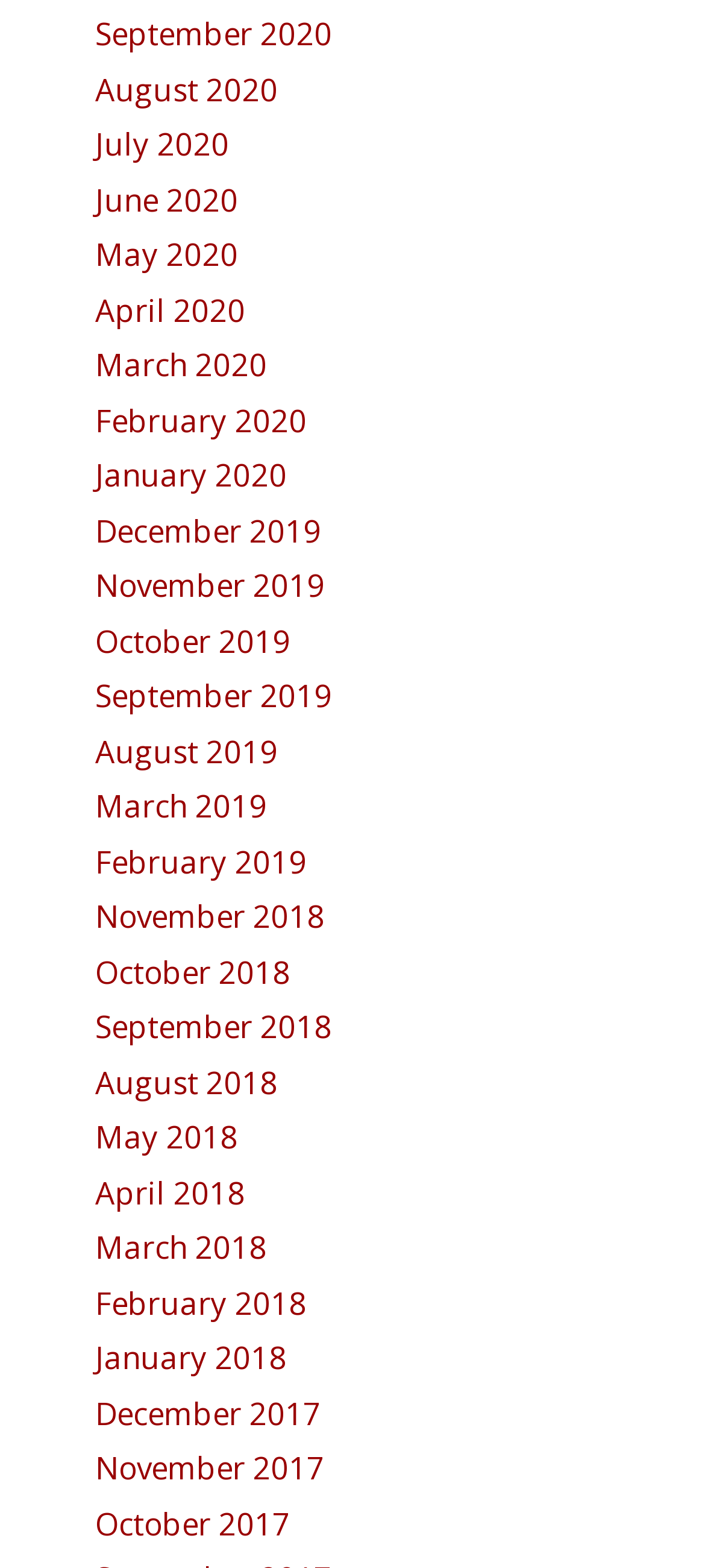For the following element description, predict the bounding box coordinates in the format (top-left x, top-left y, bottom-right x, bottom-right y). All values should be floating point numbers between 0 and 1. Description: February 2018

[0.135, 0.818, 0.435, 0.844]